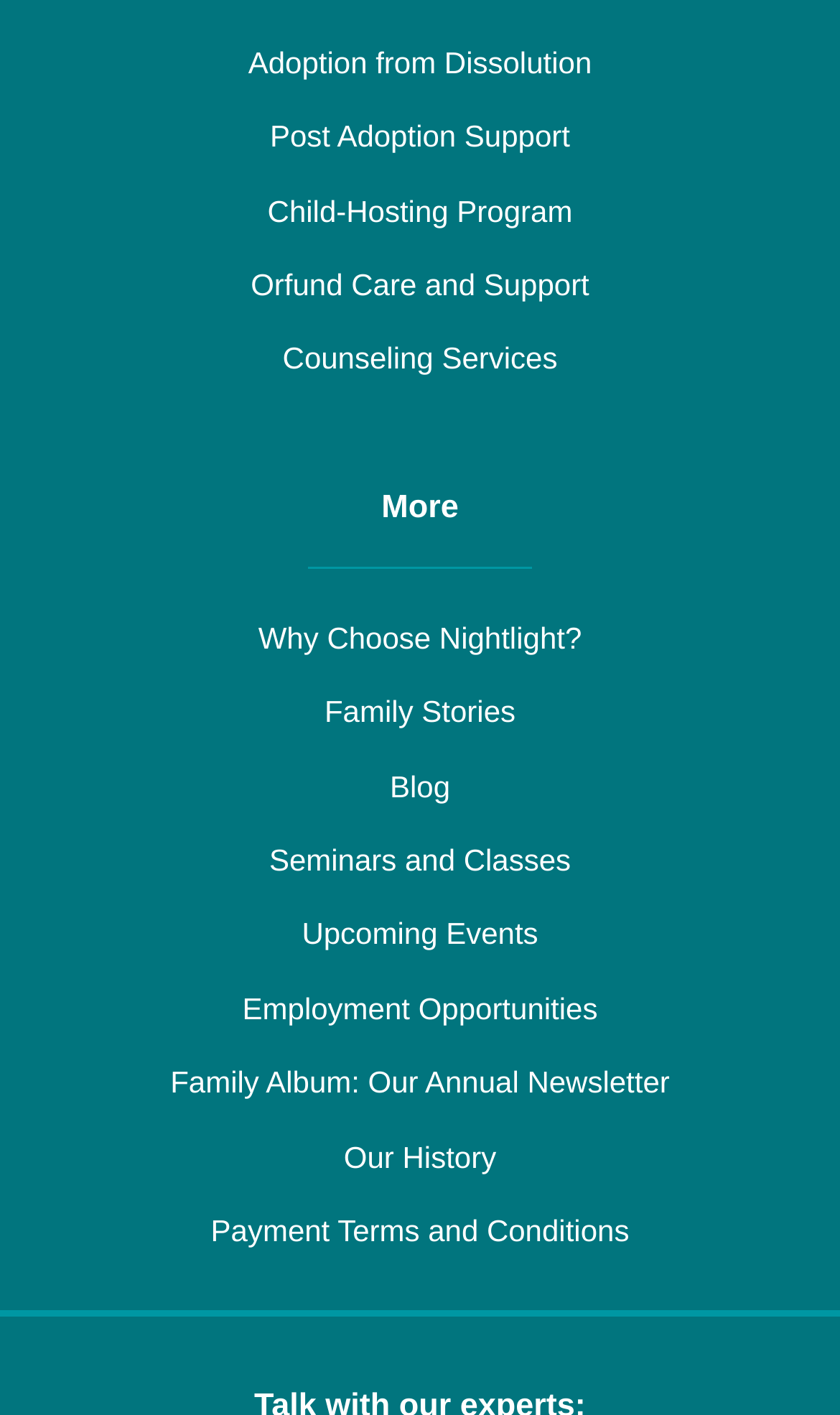Find the bounding box of the web element that fits this description: "Payment Terms and Conditions".

[0.251, 0.853, 0.749, 0.887]